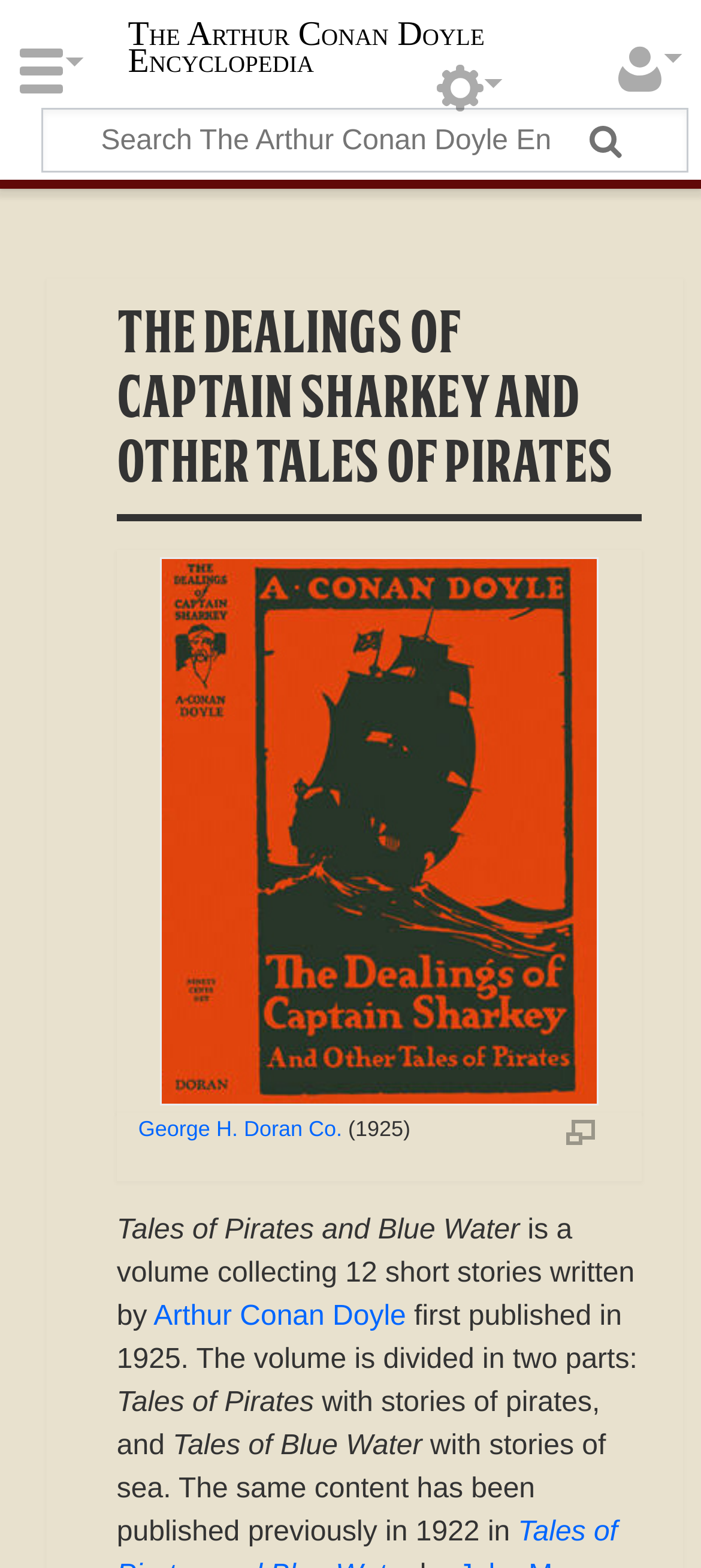Who wrote the short stories in this volume?
Please respond to the question thoroughly and include all relevant details.

I found the answer by reading the text that says 'is a volume collecting 12 short stories written by Arthur Conan Doyle'.